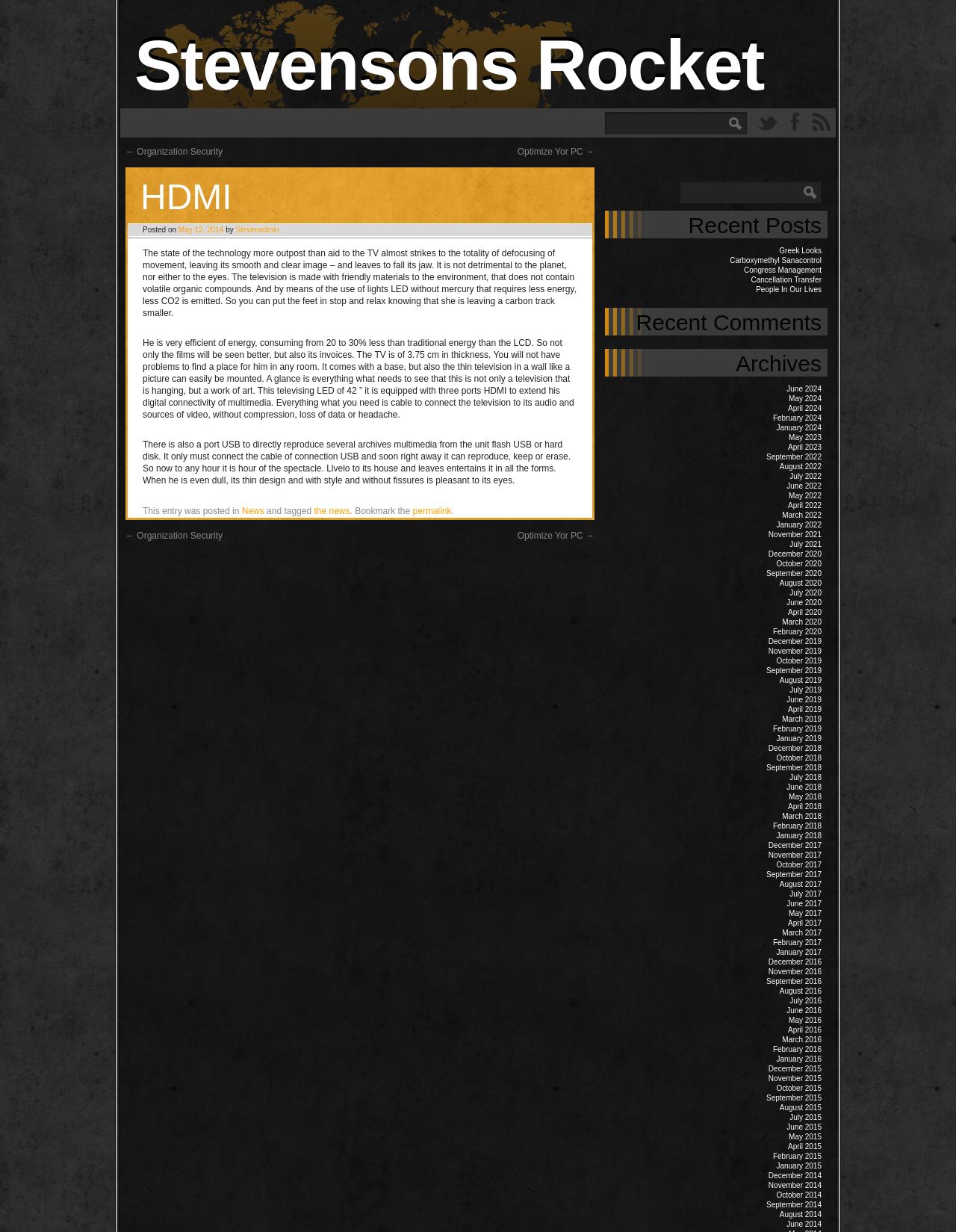What is the brand of the TV described?
We need a detailed and meticulous answer to the question.

The webpage describes a TV with features such as HDMI ports, LED lights, and eco-friendly materials. The brand of the TV is mentioned as Stevensons Rocket, which is also part of the webpage's title.